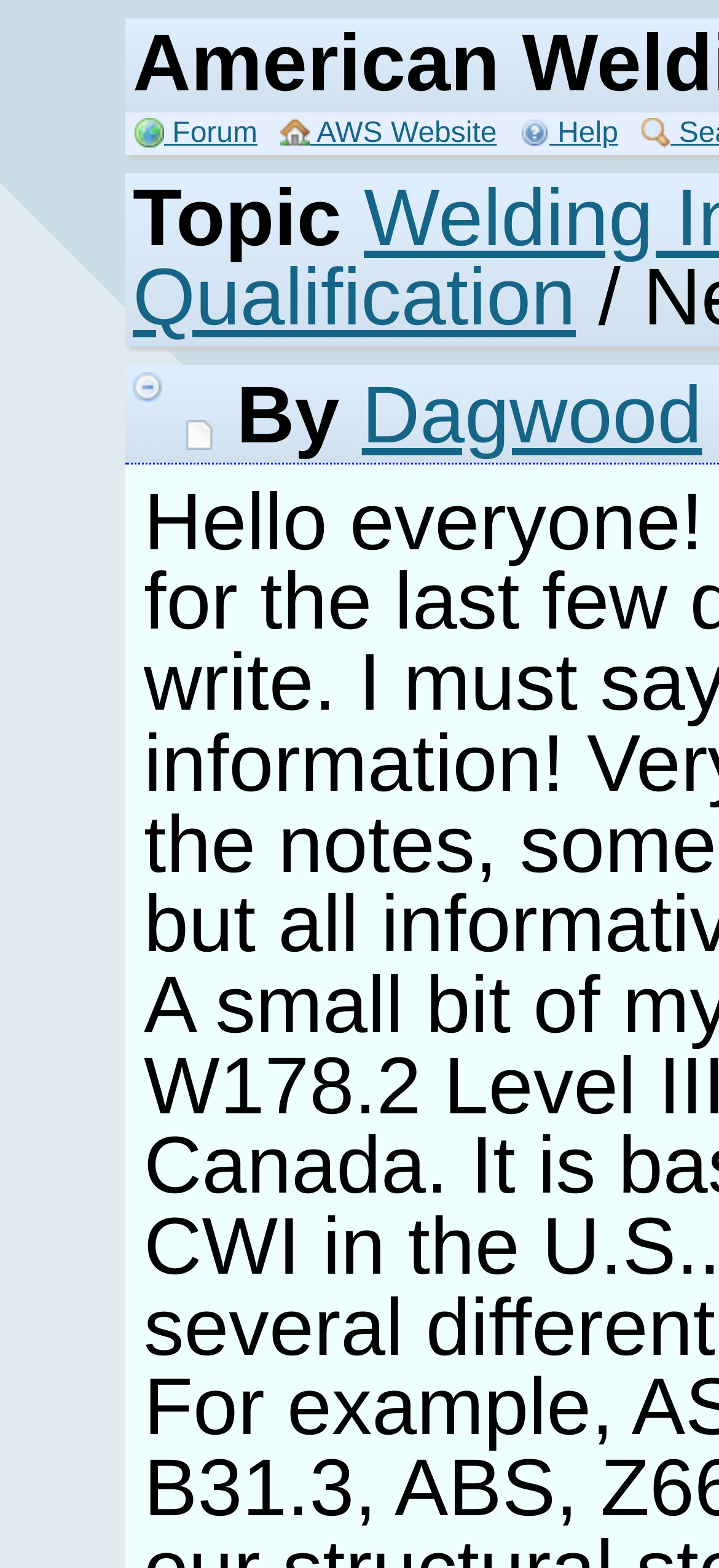Extract the bounding box coordinates for the HTML element that matches this description: "Forum". The coordinates should be four float numbers between 0 and 1, i.e., [left, top, right, bottom].

[0.187, 0.075, 0.358, 0.095]